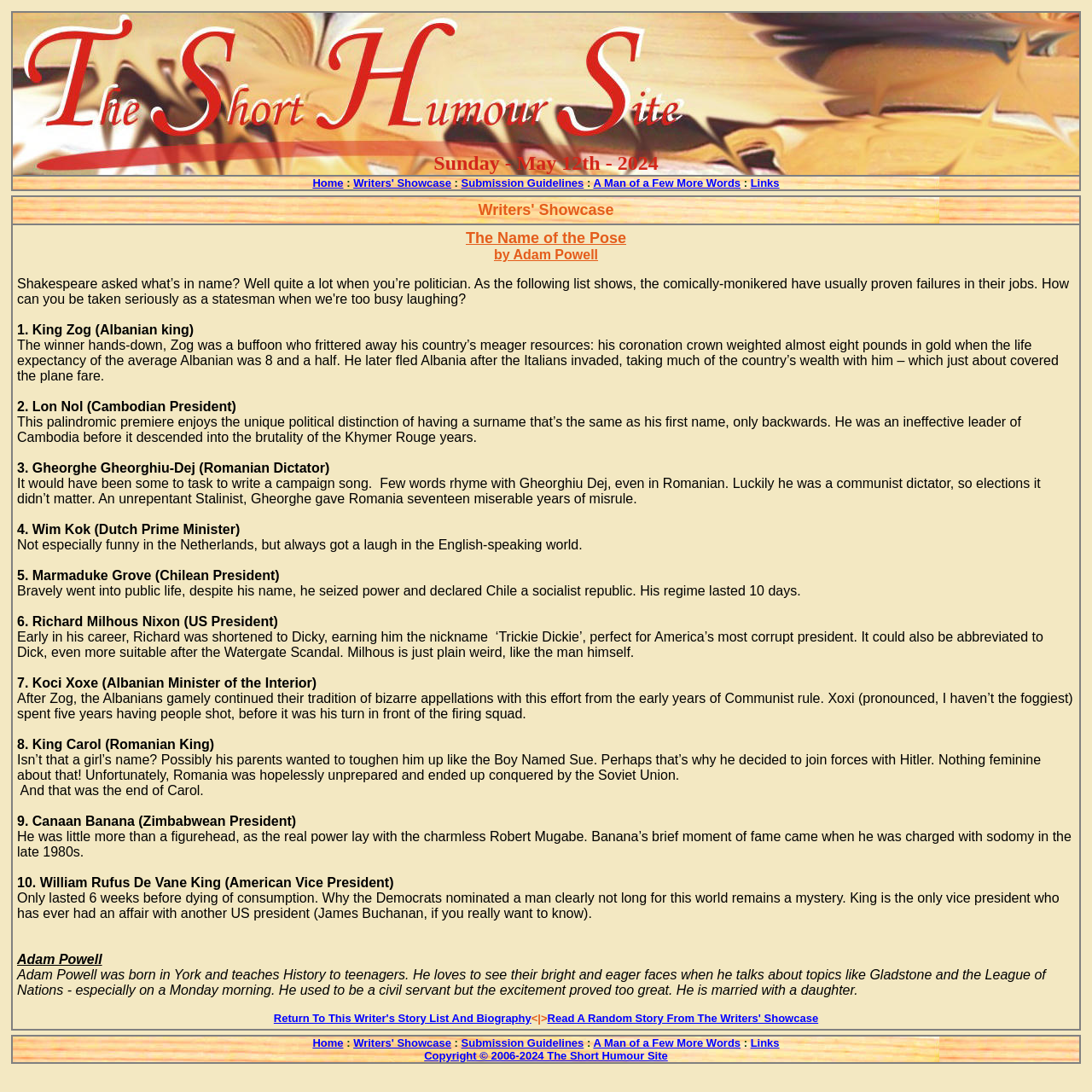Please predict the bounding box coordinates of the element's region where a click is necessary to complete the following instruction: "Click on the link to view Writers' Showcase". The coordinates should be represented by four float numbers between 0 and 1, i.e., [left, top, right, bottom].

[0.324, 0.16, 0.413, 0.173]